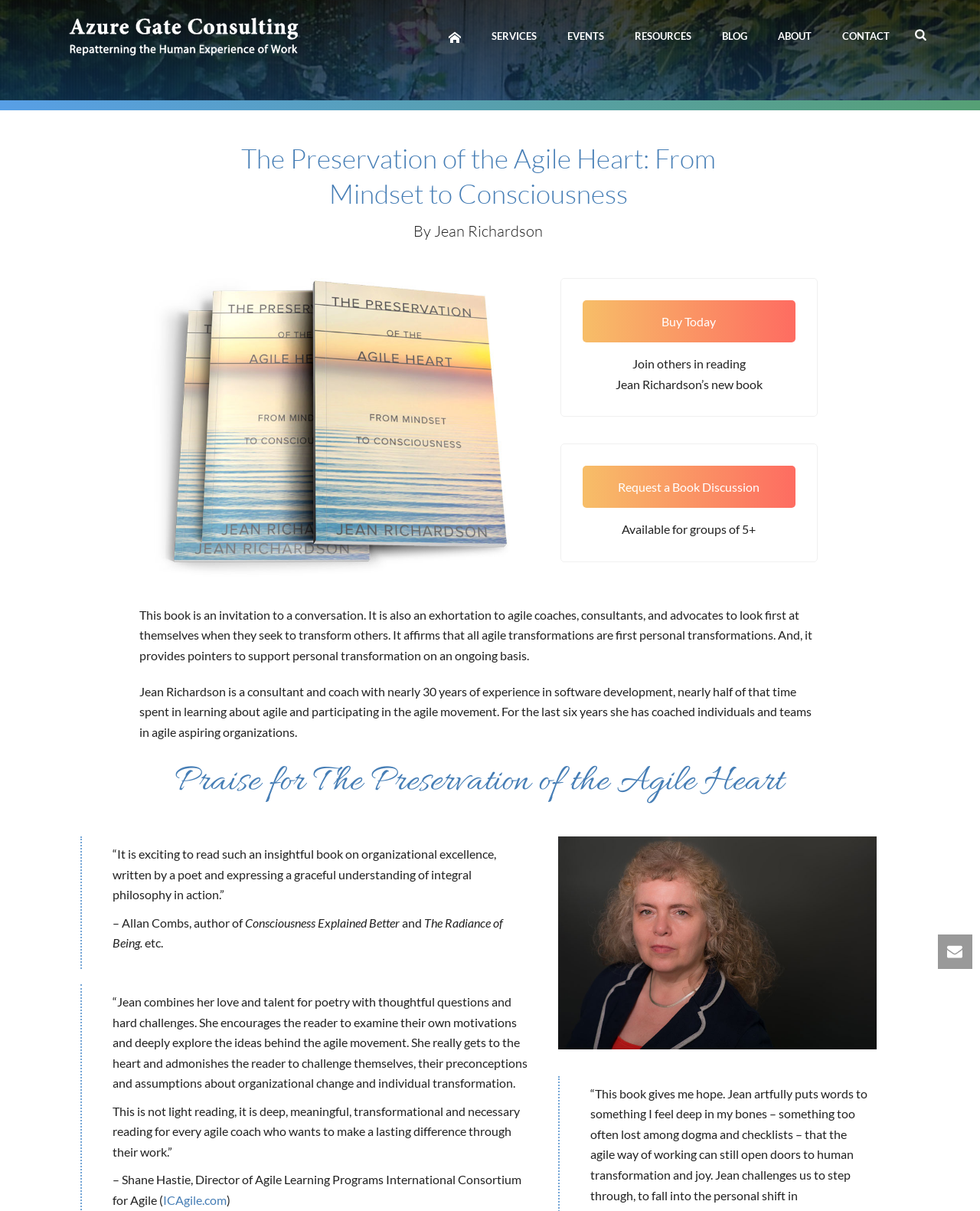What is the title of the book? Examine the screenshot and reply using just one word or a brief phrase.

The Preservation of the Agile Heart